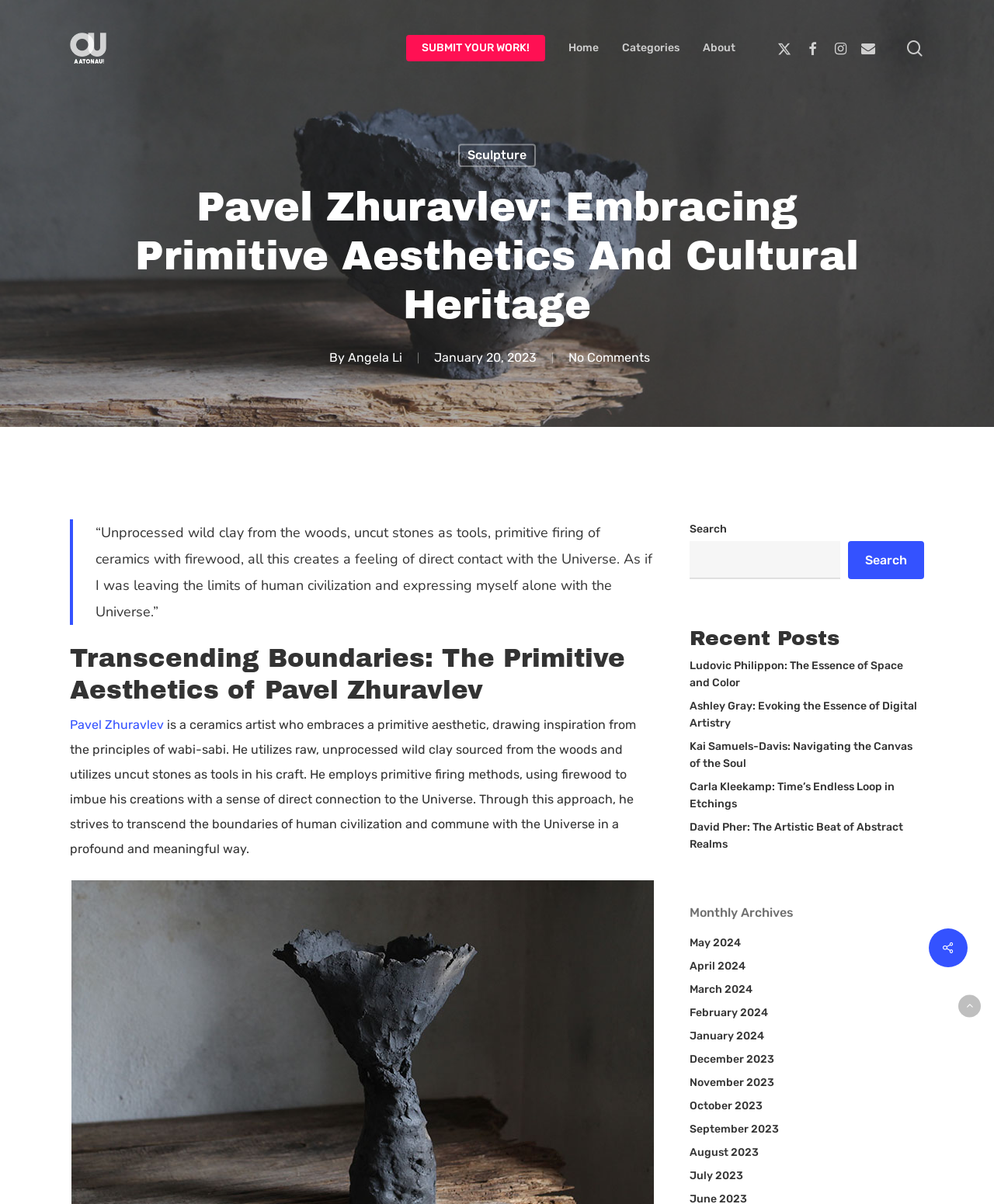Determine the bounding box coordinates of the section to be clicked to follow the instruction: "Go to the home page". The coordinates should be given as four float numbers between 0 and 1, formatted as [left, top, right, bottom].

[0.572, 0.035, 0.602, 0.044]